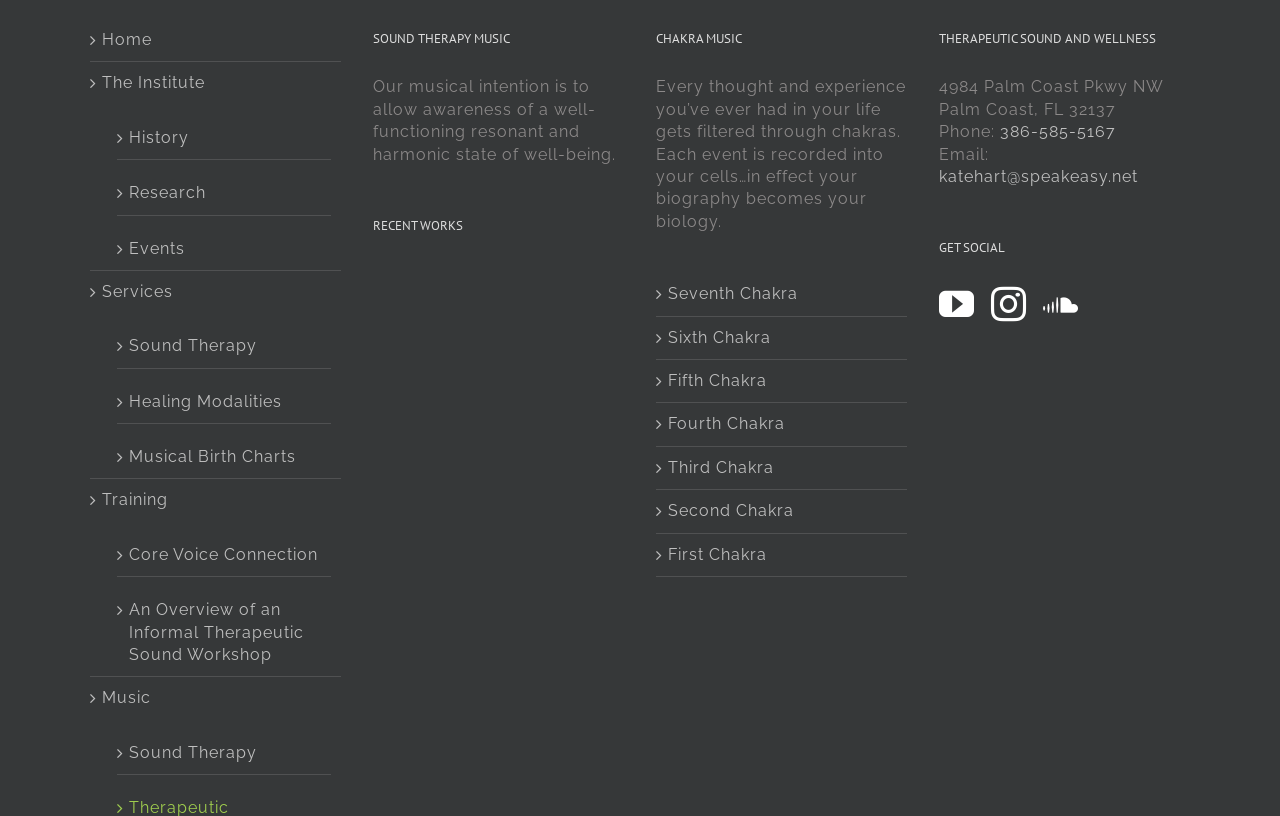Locate the coordinates of the bounding box for the clickable region that fulfills this instruction: "Call the phone number".

[0.781, 0.15, 0.872, 0.173]